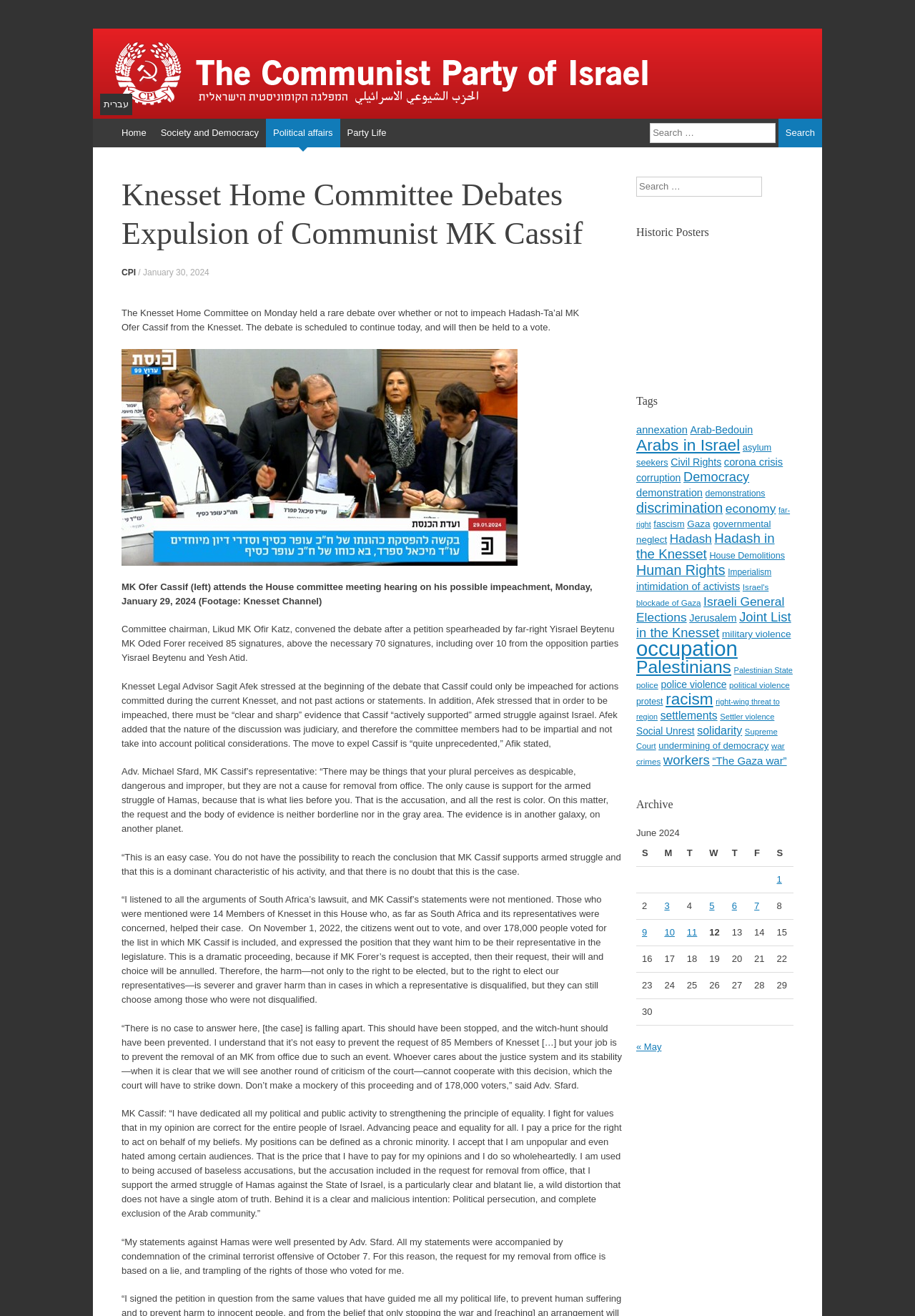Provide the bounding box coordinates of the HTML element this sentence describes: "Skip to content". The bounding box coordinates consist of four float numbers between 0 and 1, i.e., [left, top, right, bottom].

[0.101, 0.09, 0.116, 0.133]